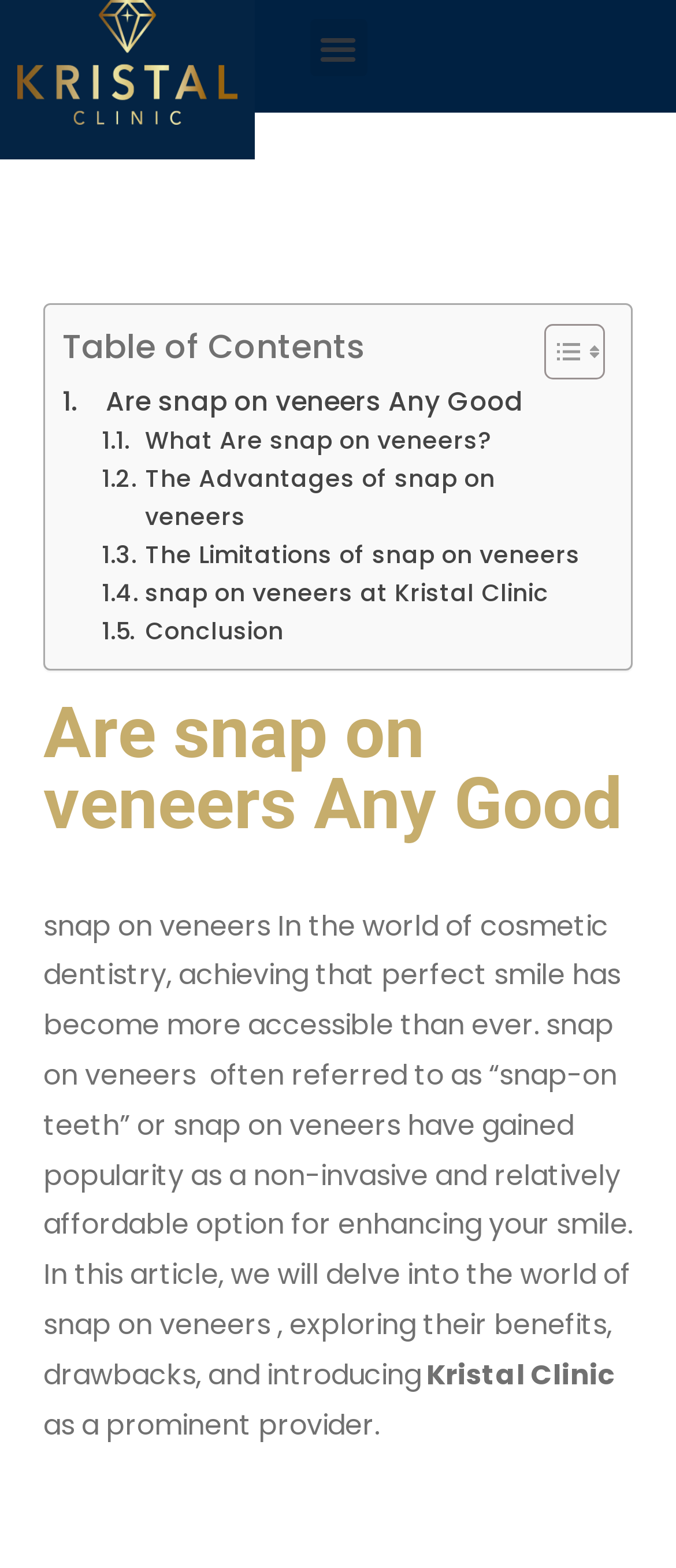Please give a succinct answer to the question in one word or phrase:
What is the purpose of the article?

To explore benefits and drawbacks of snap on veneers